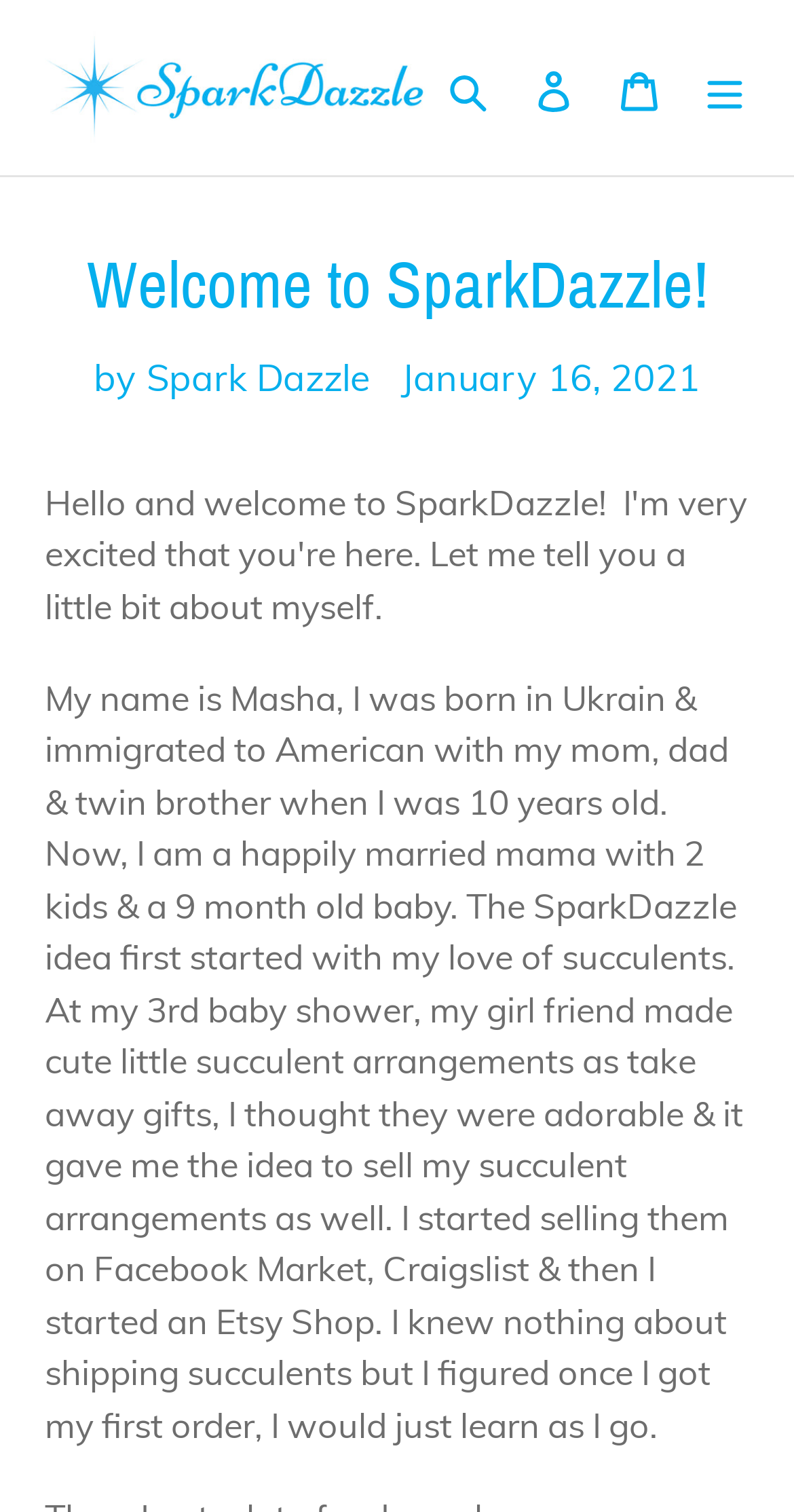What inspired the author to start selling succulent arrangements?
Based on the image, provide your answer in one word or phrase.

A baby shower gift